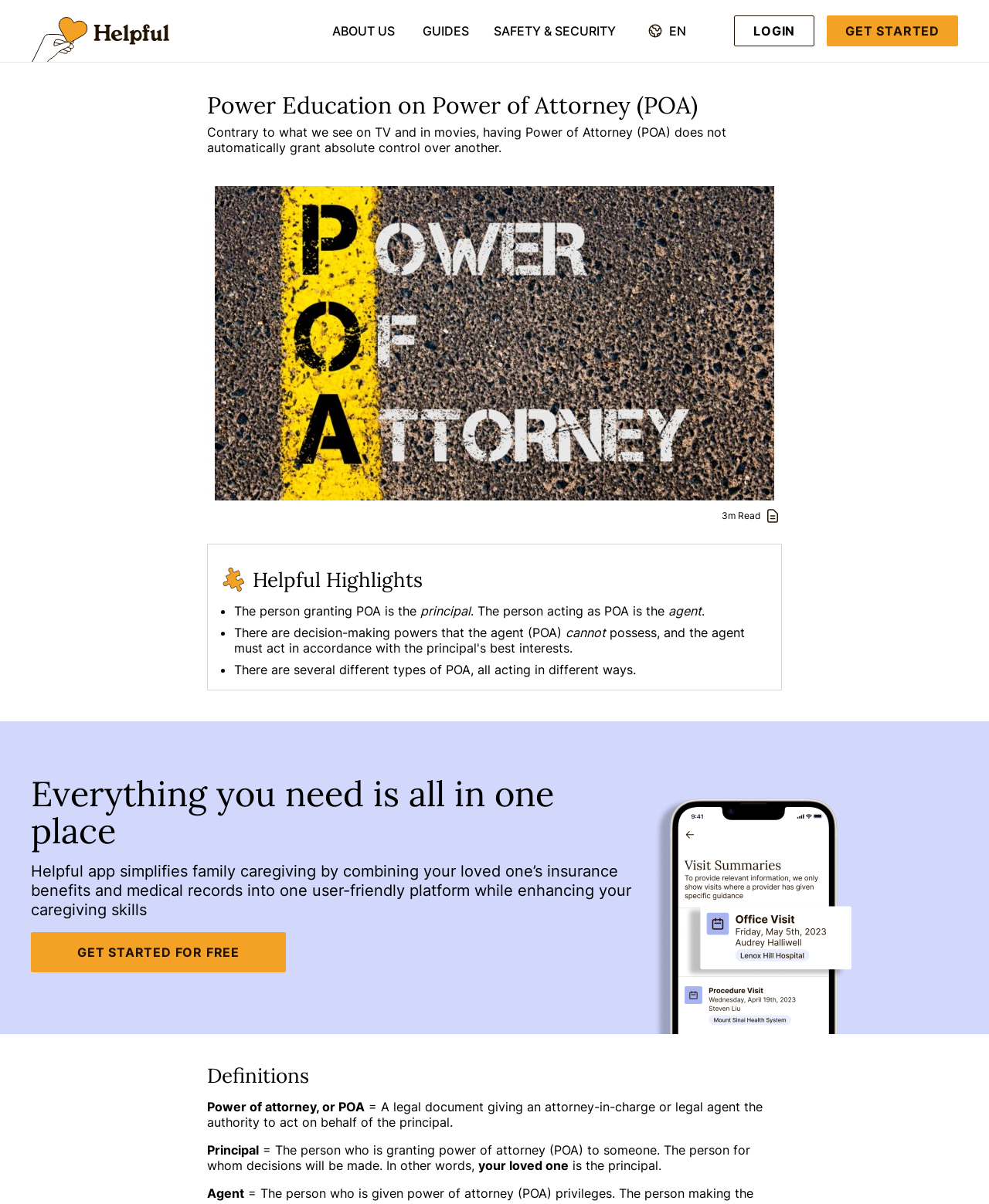What is the relationship between the 'principal' and the 'agent'? Based on the screenshot, please respond with a single word or phrase.

The principal grants power to the agent